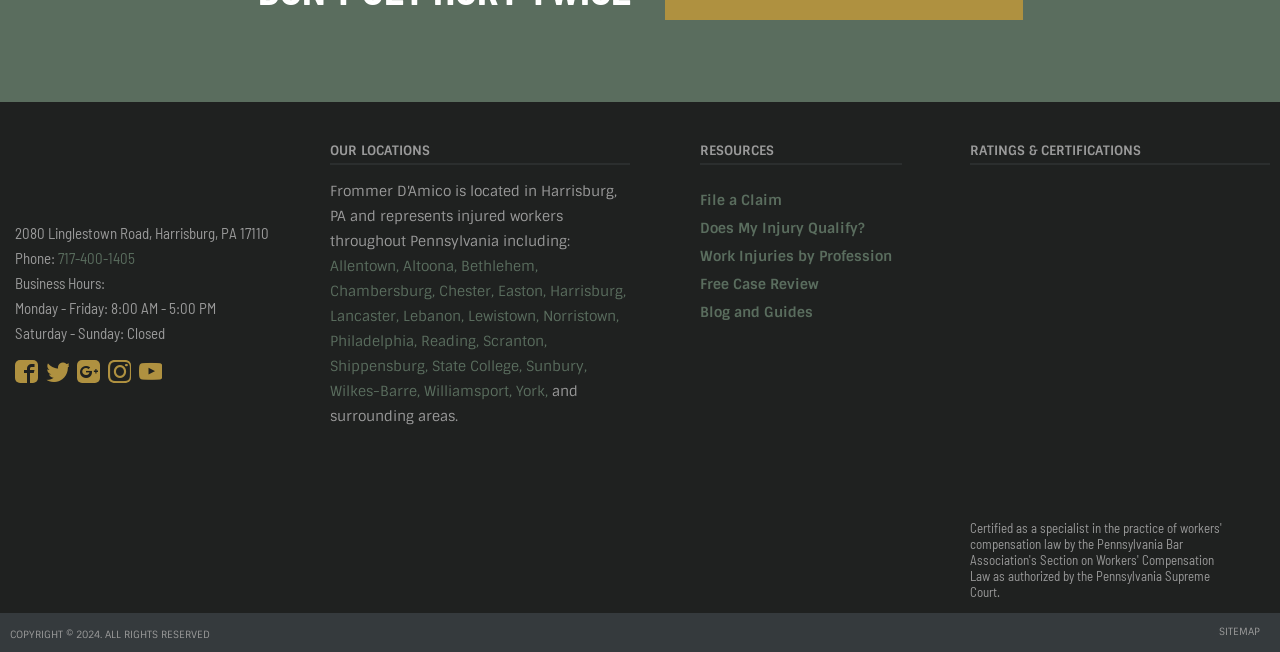Using the description "Does My Injury Qualify?", locate and provide the bounding box of the UI element.

[0.547, 0.336, 0.676, 0.364]